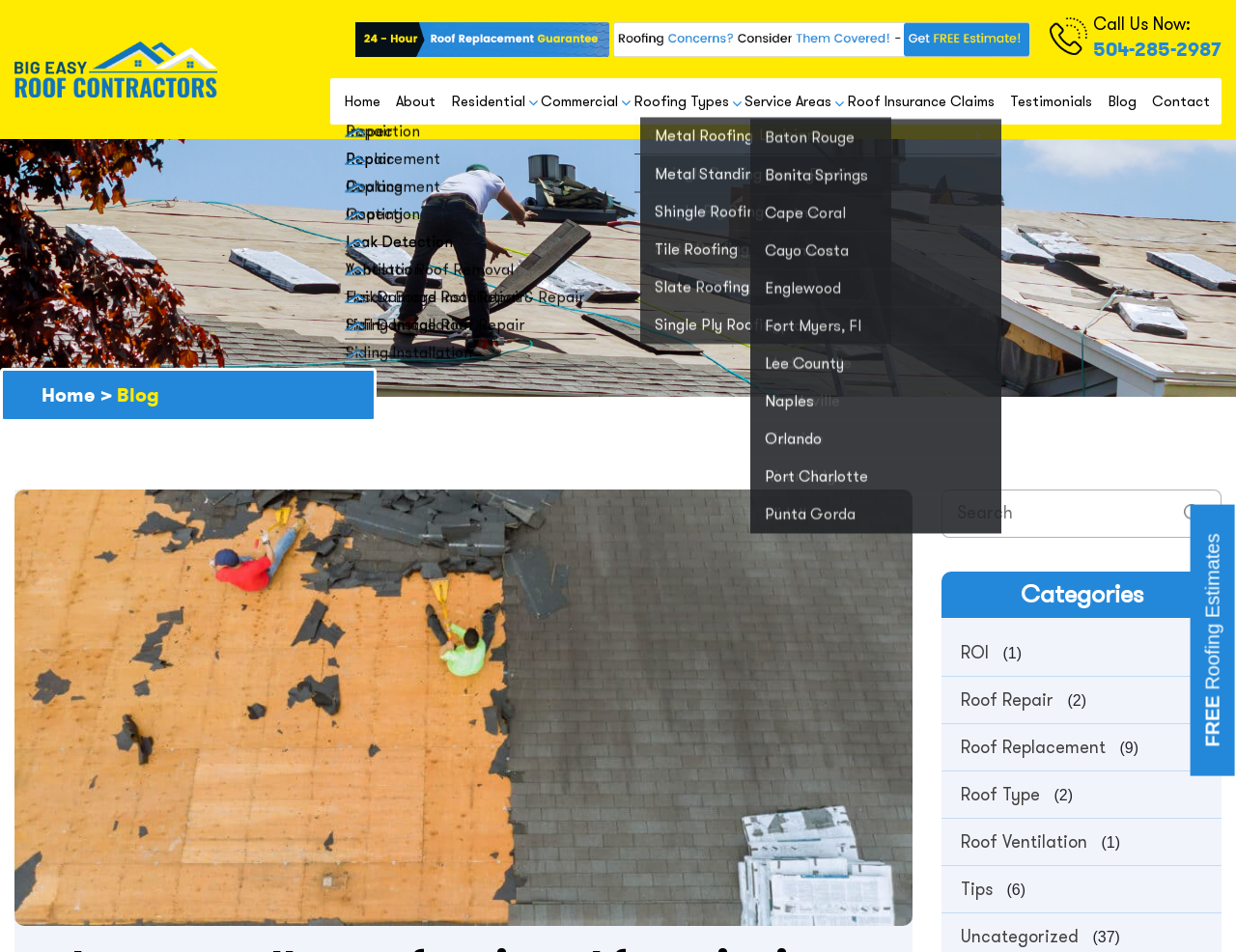What is the phone number to call for roofing services?
Answer with a single word or short phrase according to what you see in the image.

504-285-2987